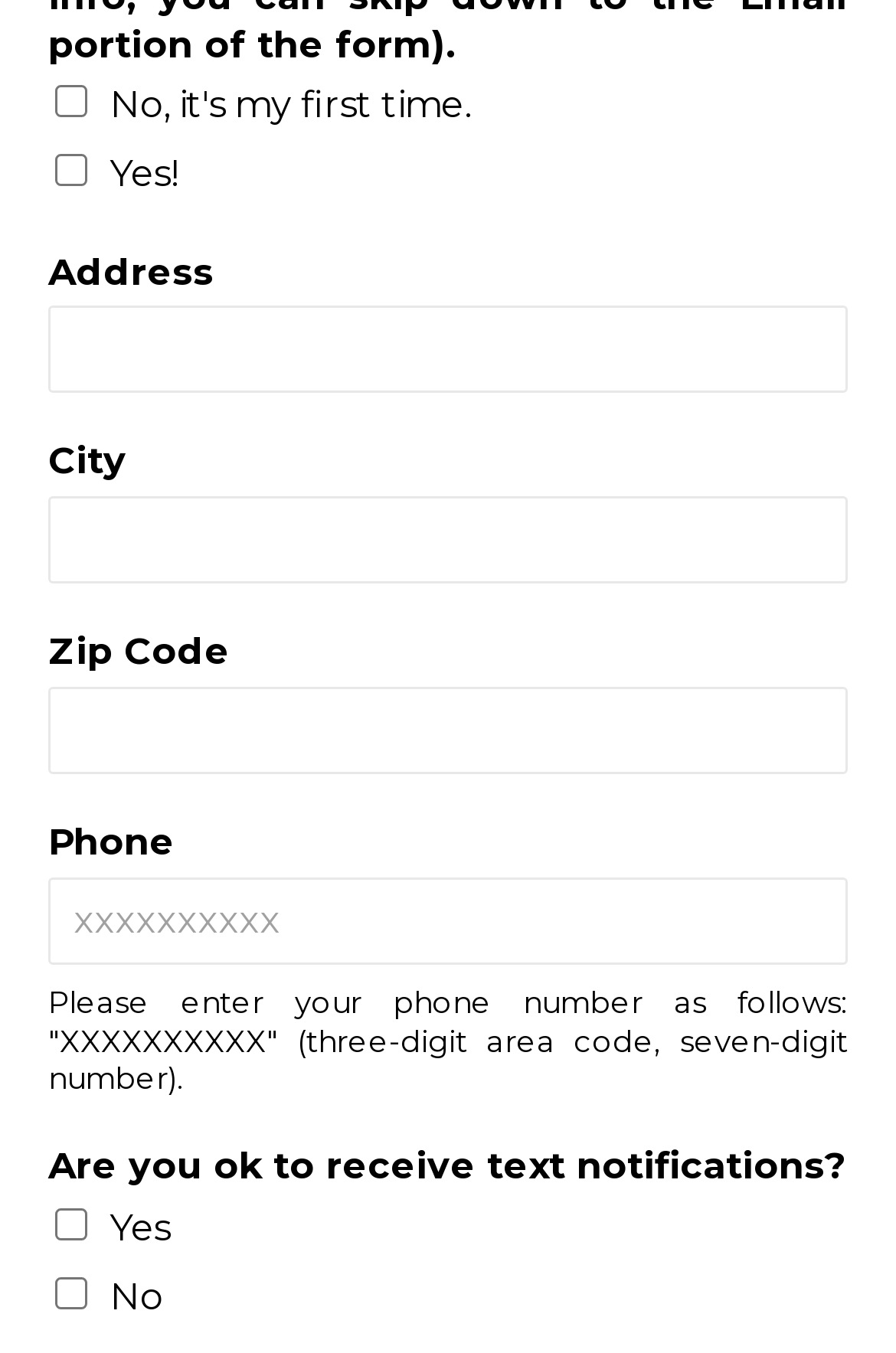Extract the bounding box for the UI element that matches this description: "parent_node: No name="wpforms[fields][25][]" value="No"".

[0.062, 0.944, 0.097, 0.967]